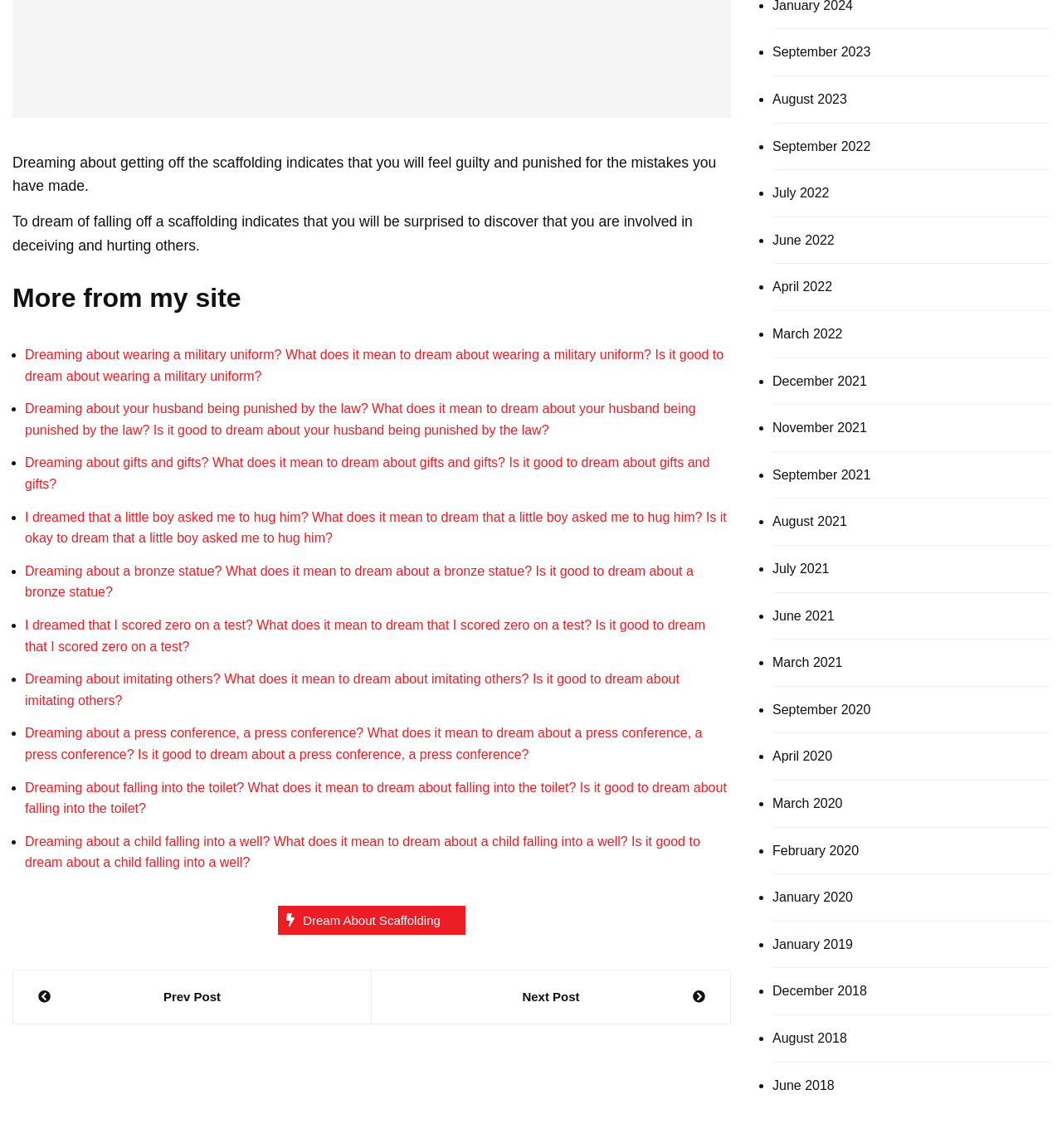What is the meaning of the icon ''?
From the details in the image, answer the question comprehensively.

The icon '' is used as a link to 'Dream About Scaffolding', suggesting that it is a symbol or icon related to dreams or dream interpretation.